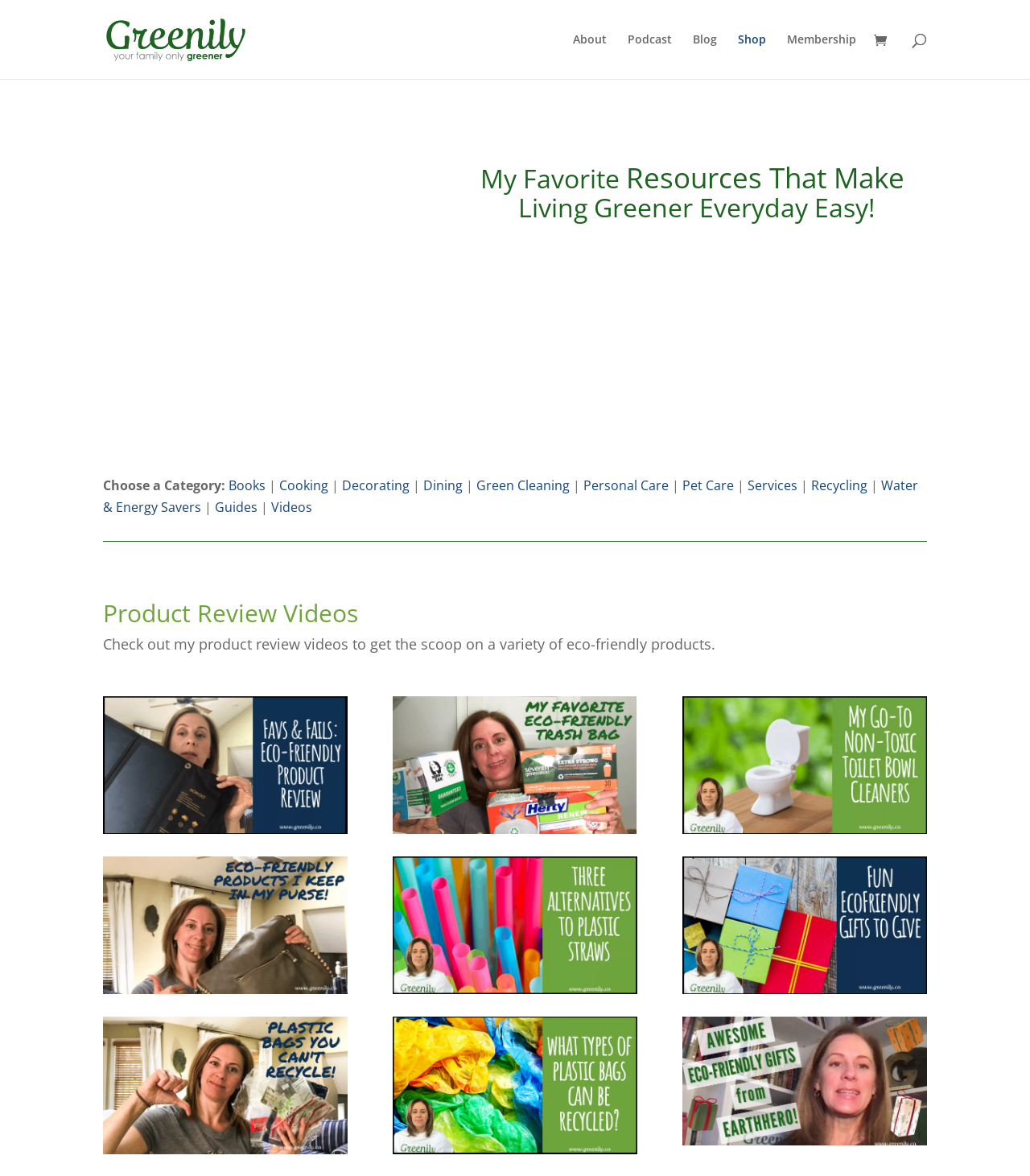Identify the bounding box coordinates for the region to click in order to carry out this instruction: "Visit the About page". Provide the coordinates using four float numbers between 0 and 1, formatted as [left, top, right, bottom].

[0.556, 0.029, 0.589, 0.067]